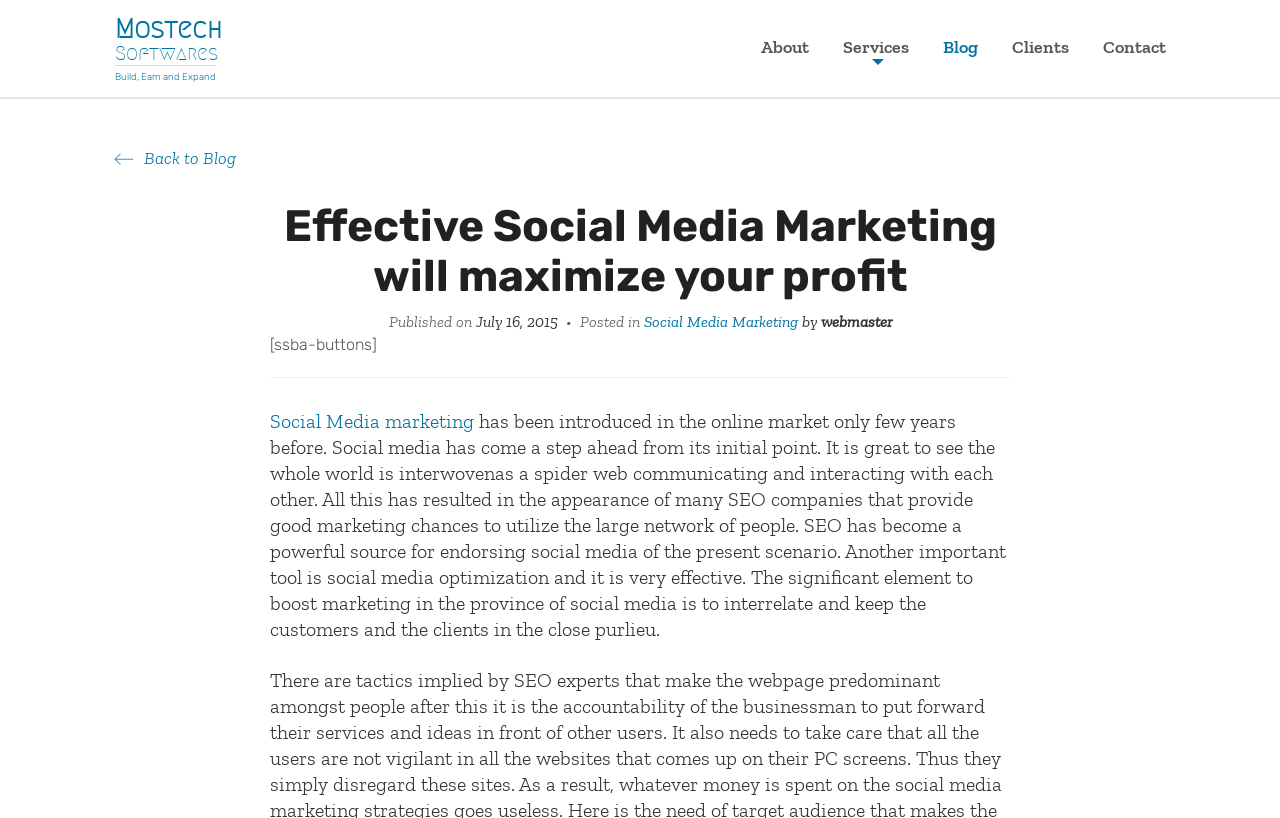Pinpoint the bounding box coordinates of the clickable element to carry out the following instruction: "Contact the company."

[0.862, 0.044, 0.911, 0.071]